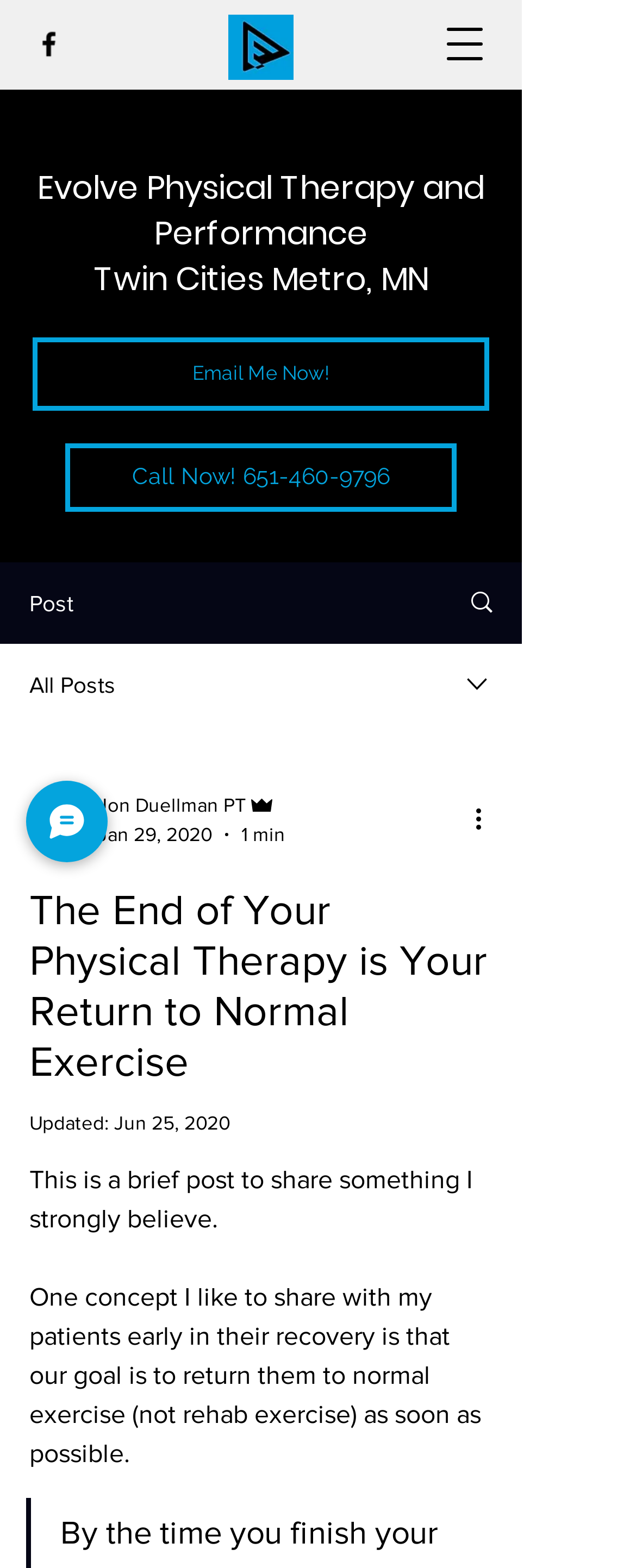Please find and provide the title of the webpage.

The End of Your Physical Therapy is Your Return to Normal Exercise